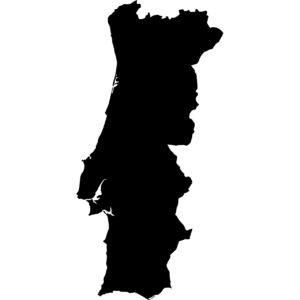Describe the important features and context of the image with as much detail as possible.

The image depicts a silhouette of the map of Portugal, highlighting the country's distinctive shape. This visual representation emphasizes Portugal's geographical features, including its elongated form that stretches along the Iberian Peninsula. Portugal is notable for its rich cultural heritage, stunning landscapes, and a significant football legacy, including celebrated clubs such as Benfica and FC Porto. The context of this image aligns with discussions about football in Portugal, where the sport is deeply ingrained in the national identity and community life, making it a prime destination for both players and fans.